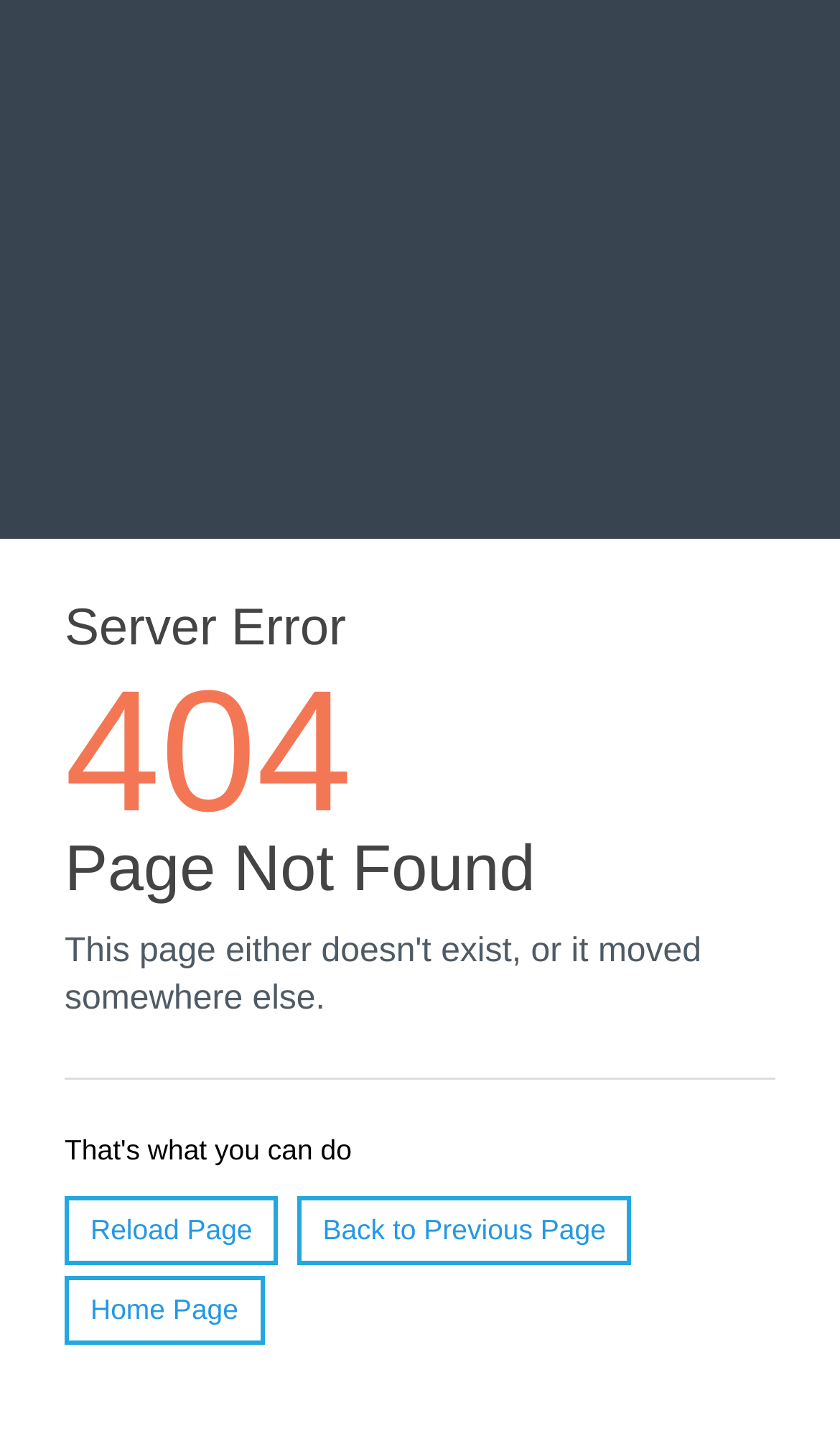Show the bounding box coordinates for the HTML element described as: "Back to Previous Page".

[0.353, 0.836, 0.752, 0.884]